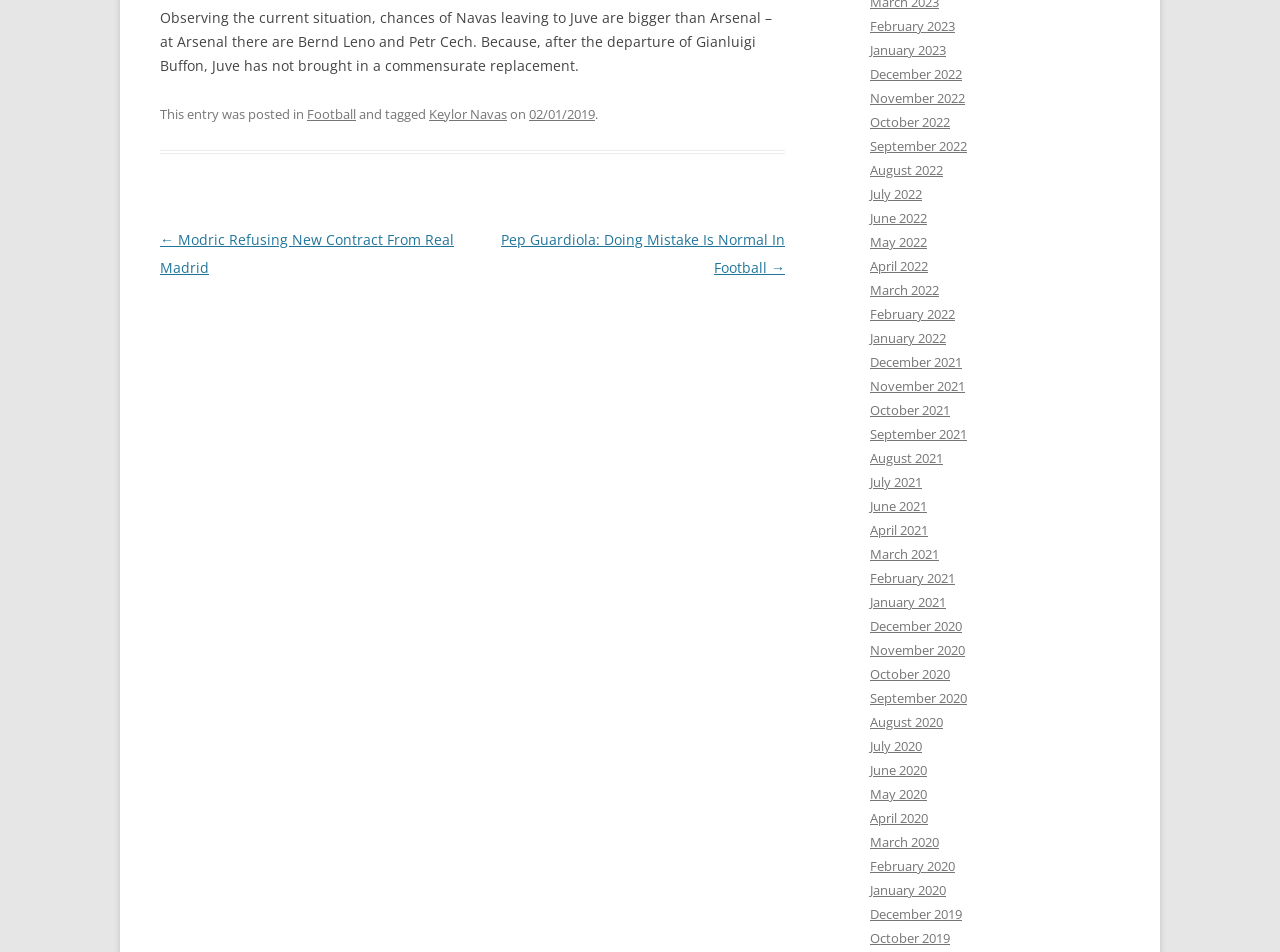What is the date of the post?
Refer to the image and give a detailed answer to the question.

The date of the post is '02/01/2019' as indicated by the link '02/01/2019' in the footer section of the webpage.